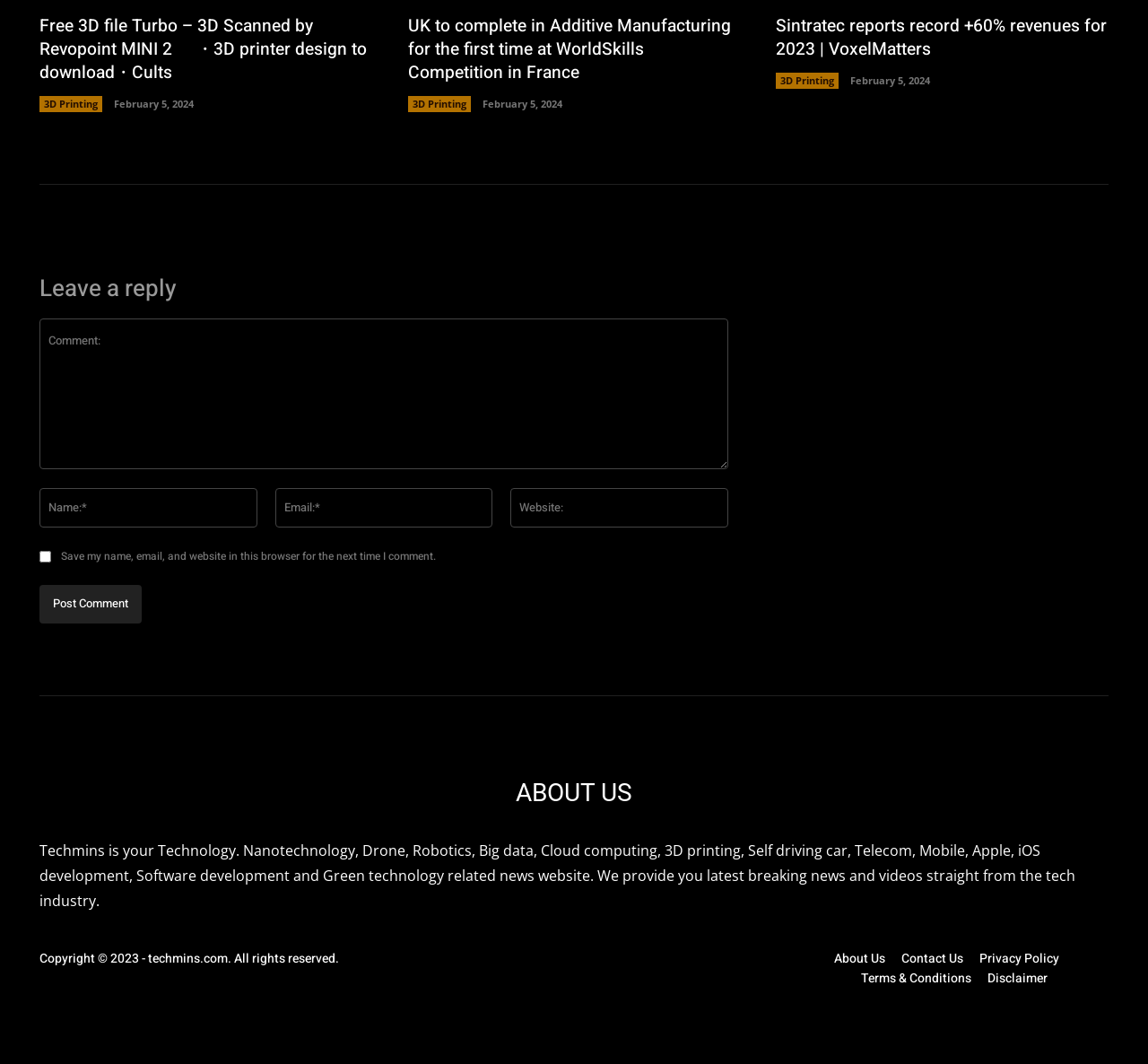What is the purpose of the textboxes?
Examine the screenshot and reply with a single word or phrase.

Leave a reply